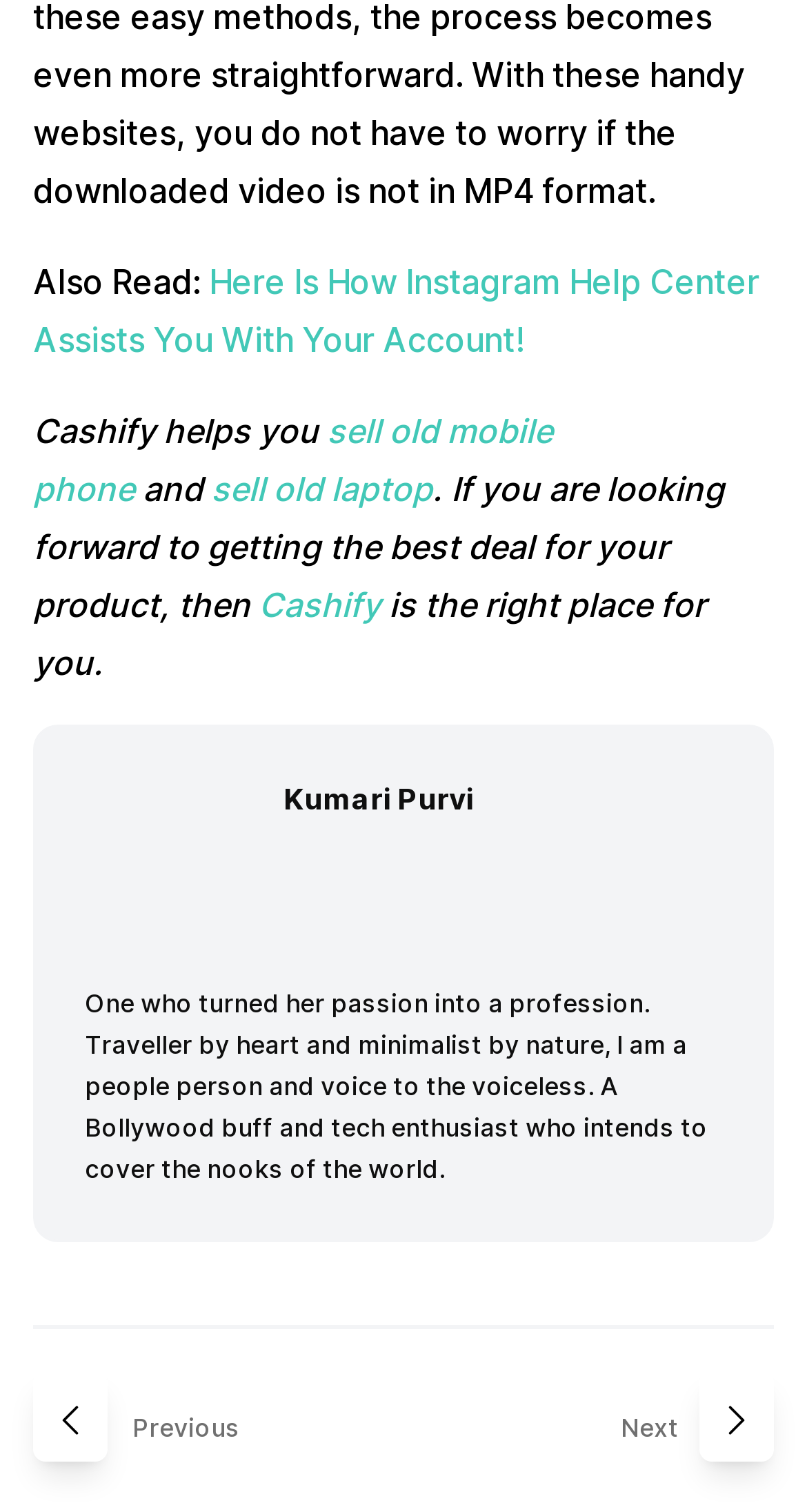Please identify the bounding box coordinates of the clickable element to fulfill the following instruction: "Search for something". The coordinates should be four float numbers between 0 and 1, i.e., [left, top, right, bottom].

None